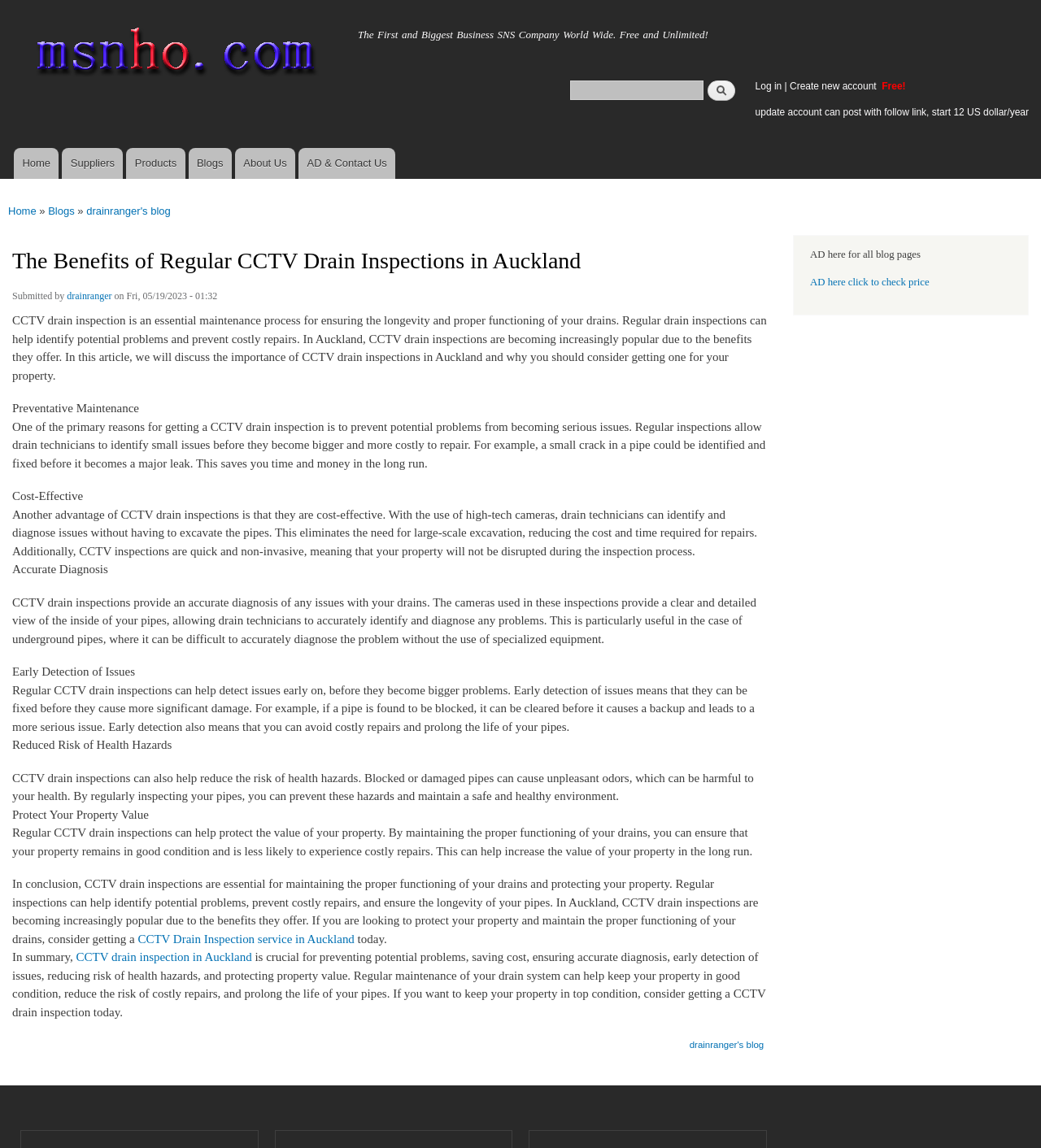Given the description: "Home", determine the bounding box coordinates of the UI element. The coordinates should be formatted as four float numbers between 0 and 1, [left, top, right, bottom].

[0.013, 0.129, 0.057, 0.156]